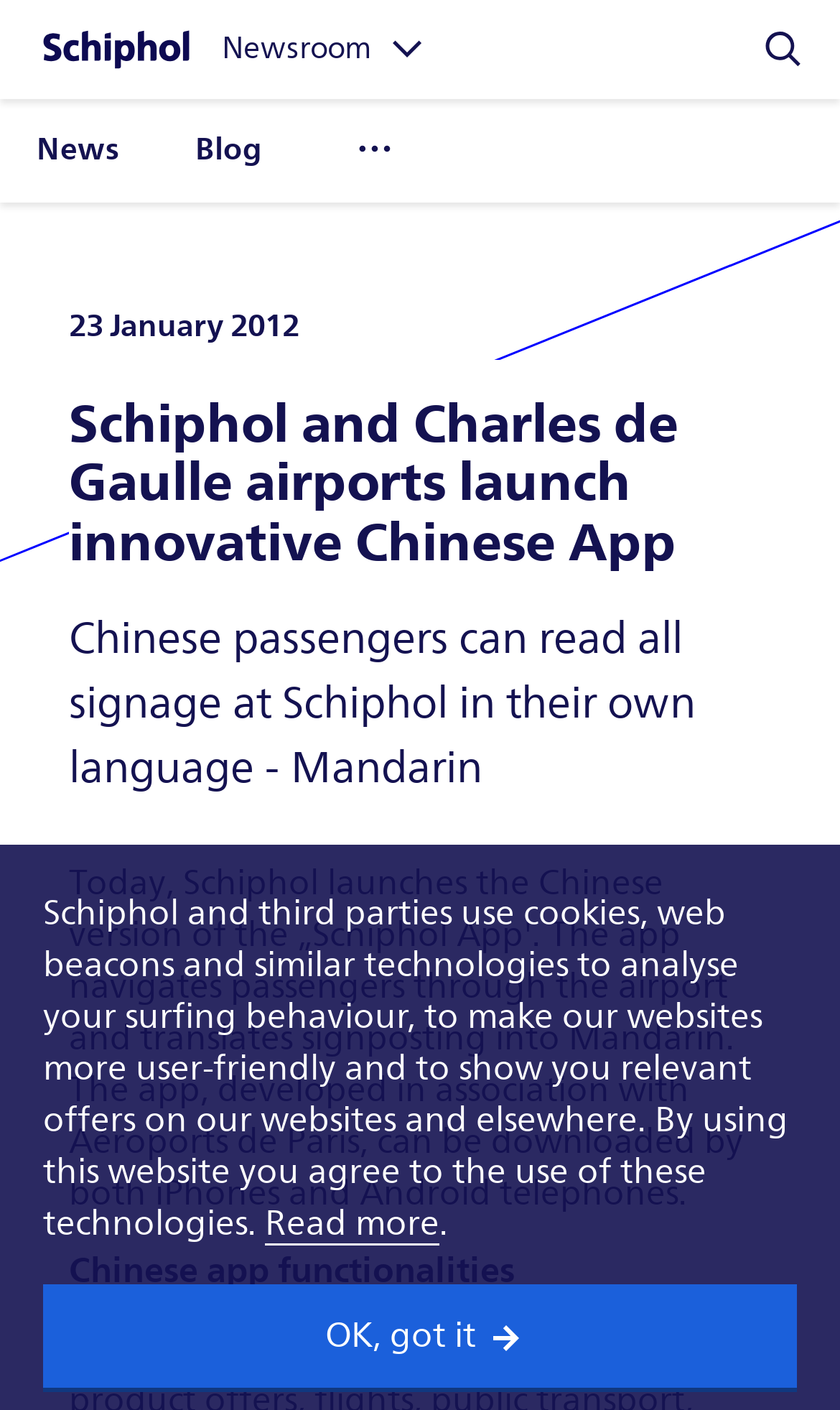Can you extract the headline from the webpage for me?

Schiphol and Charles de Gaulle airports launch innovative Chinese App